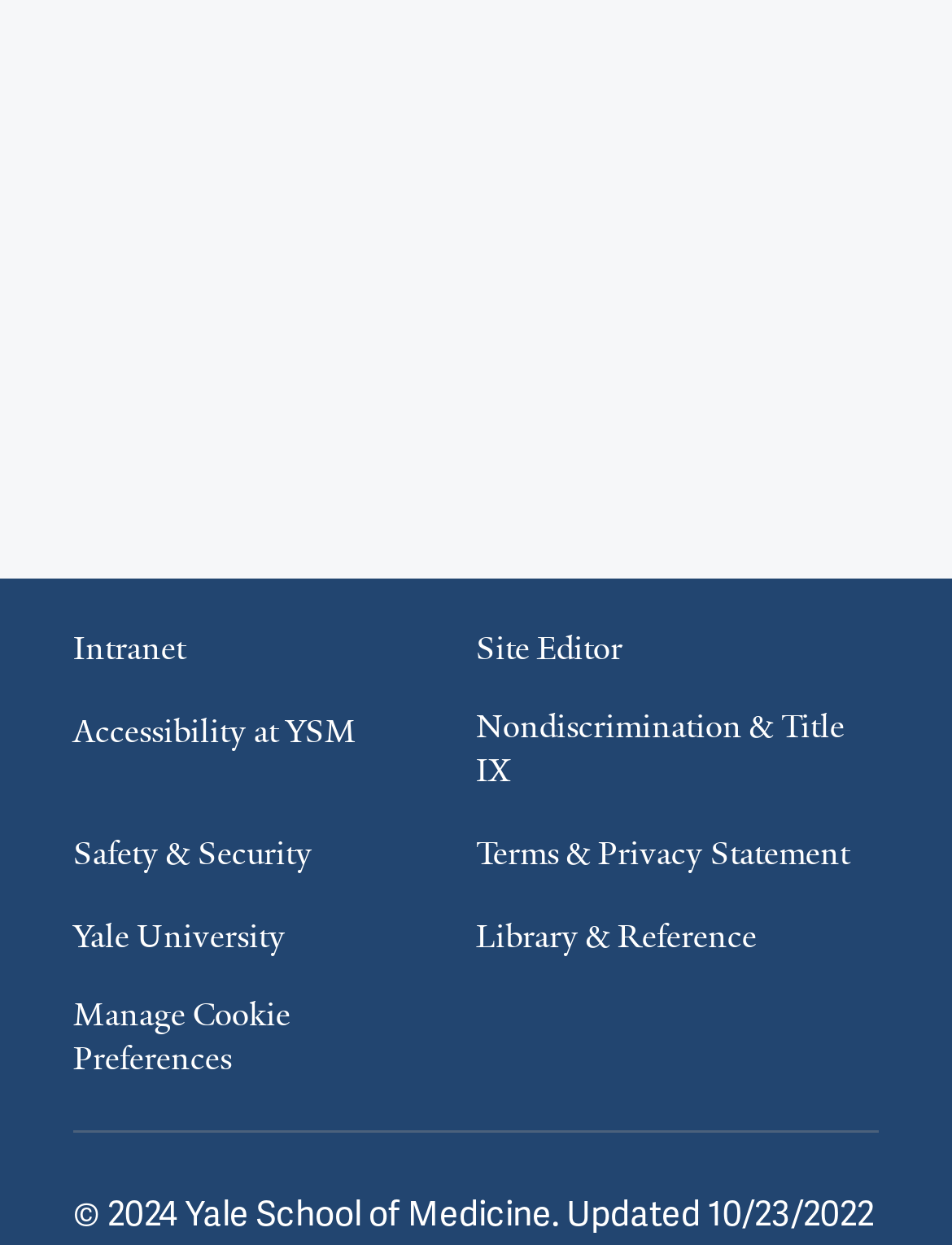Return the bounding box coordinates of the UI element that corresponds to this description: "Terms & Privacy Statement". The coordinates must be given as four float numbers in the range of 0 and 1, [left, top, right, bottom].

[0.5, 0.669, 0.892, 0.704]